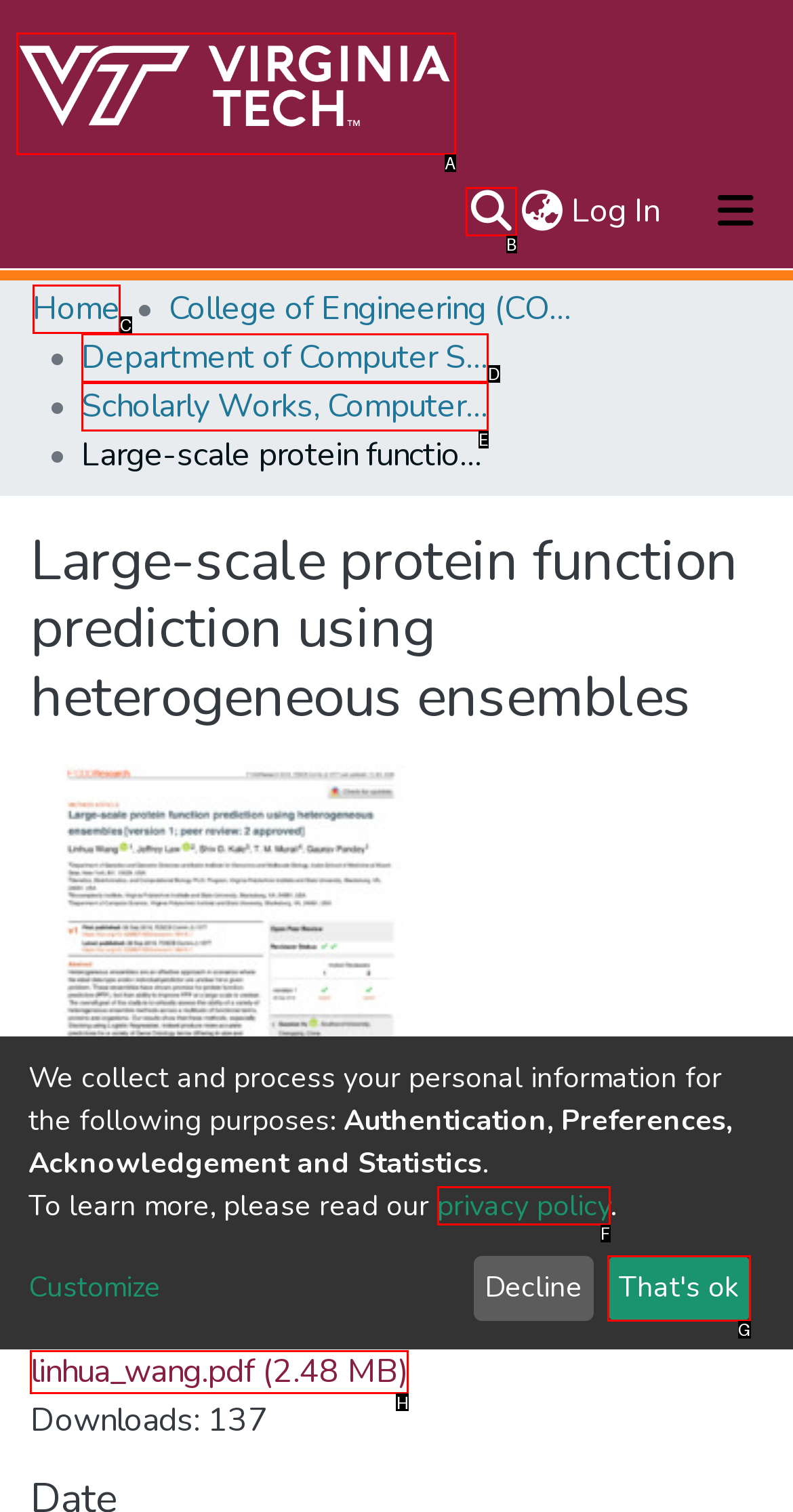Identify the correct UI element to click on to achieve the task: Download linhua_wang.pdf. Provide the letter of the appropriate element directly from the available choices.

H